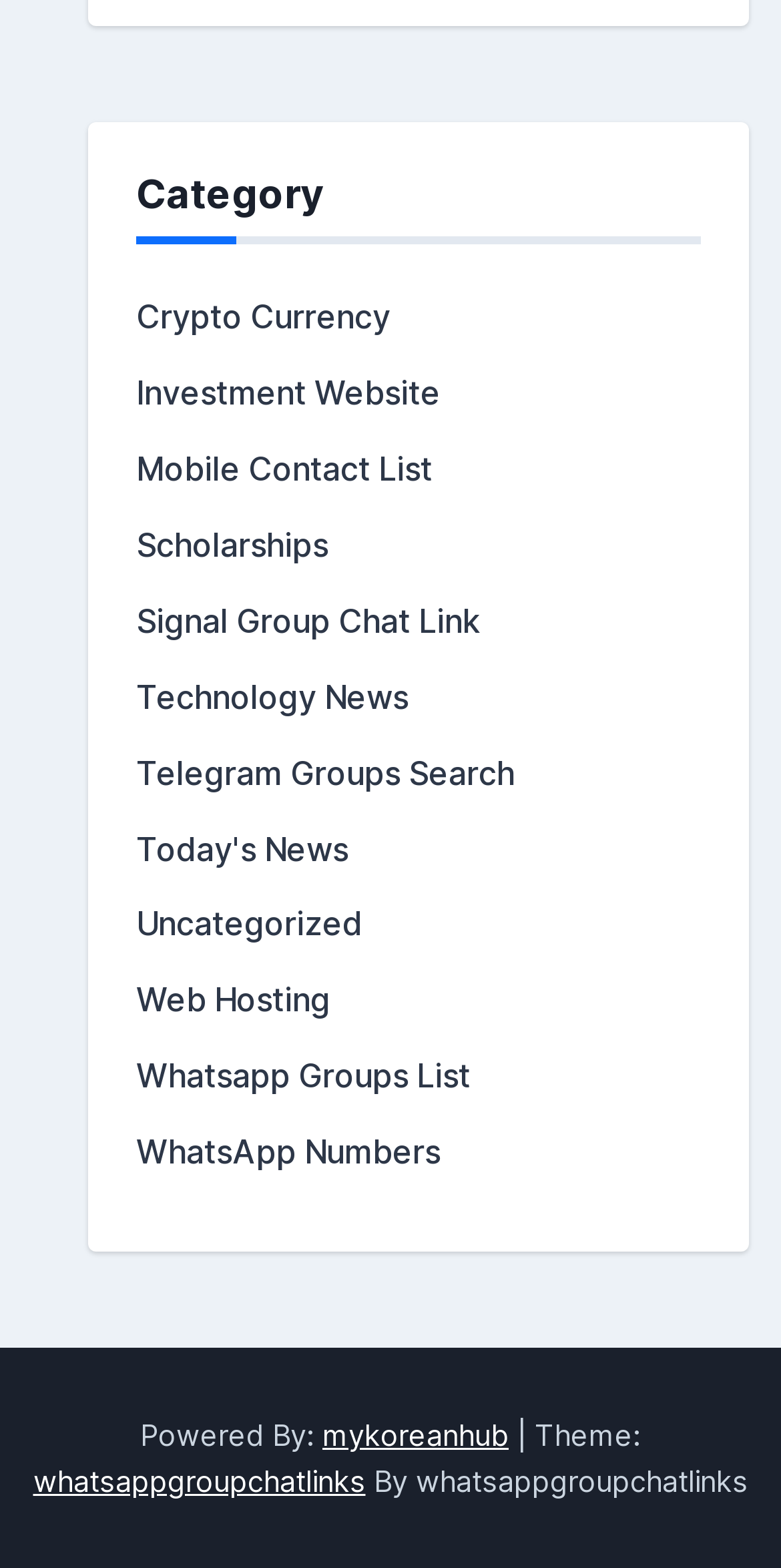Locate the UI element described by Telegram Groups Search in the provided webpage screenshot. Return the bounding box coordinates in the format (top-left x, top-left y, bottom-right x, bottom-right y), ensuring all values are between 0 and 1.

[0.174, 0.48, 0.659, 0.505]